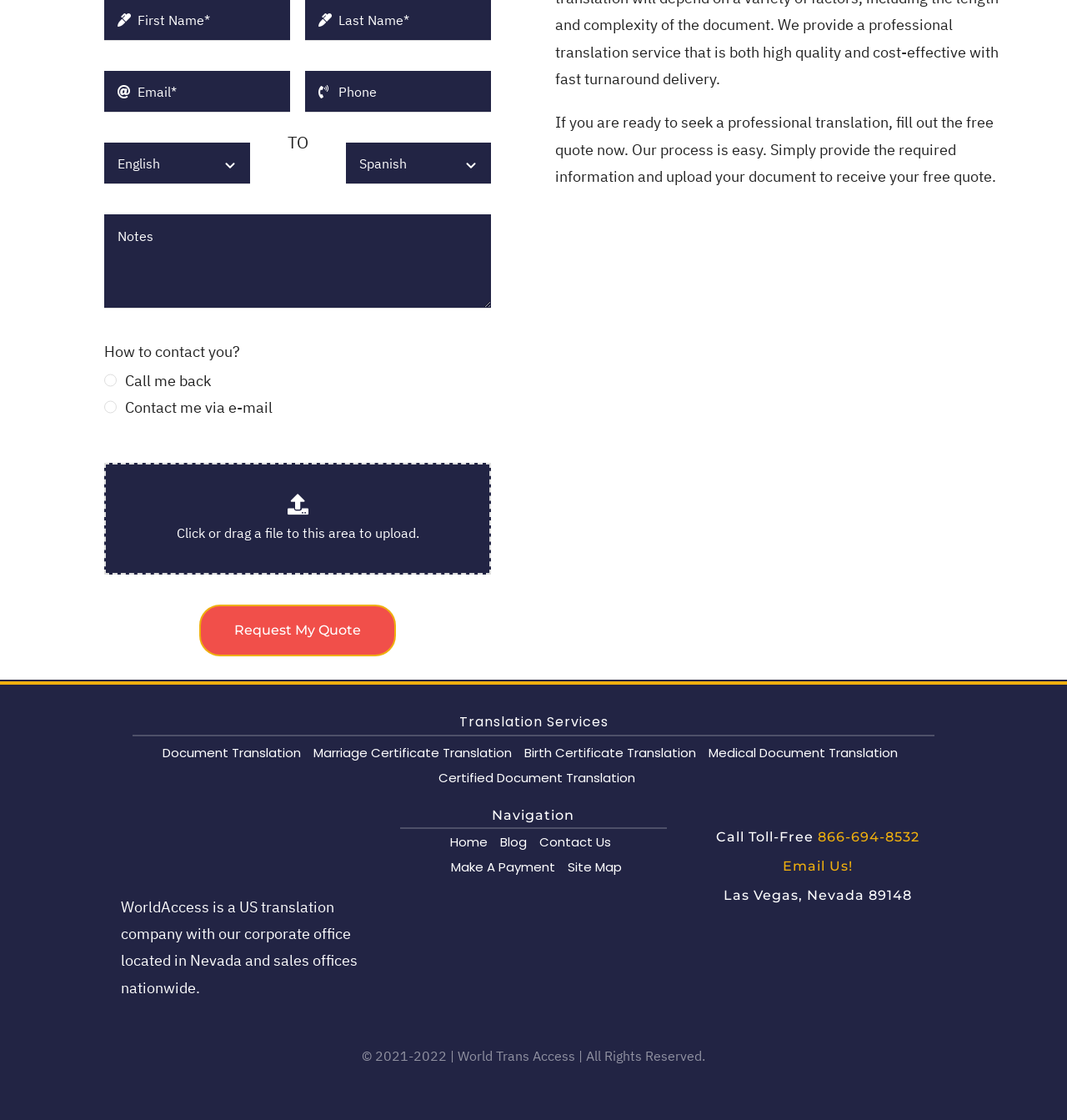Can you give a comprehensive explanation to the question given the content of the image?
What is the company name?

The company name is obtained from the StaticText element with the text 'WorldAccess is a US translation company with our corporate office located in Nevada and sales offices nationwide.'